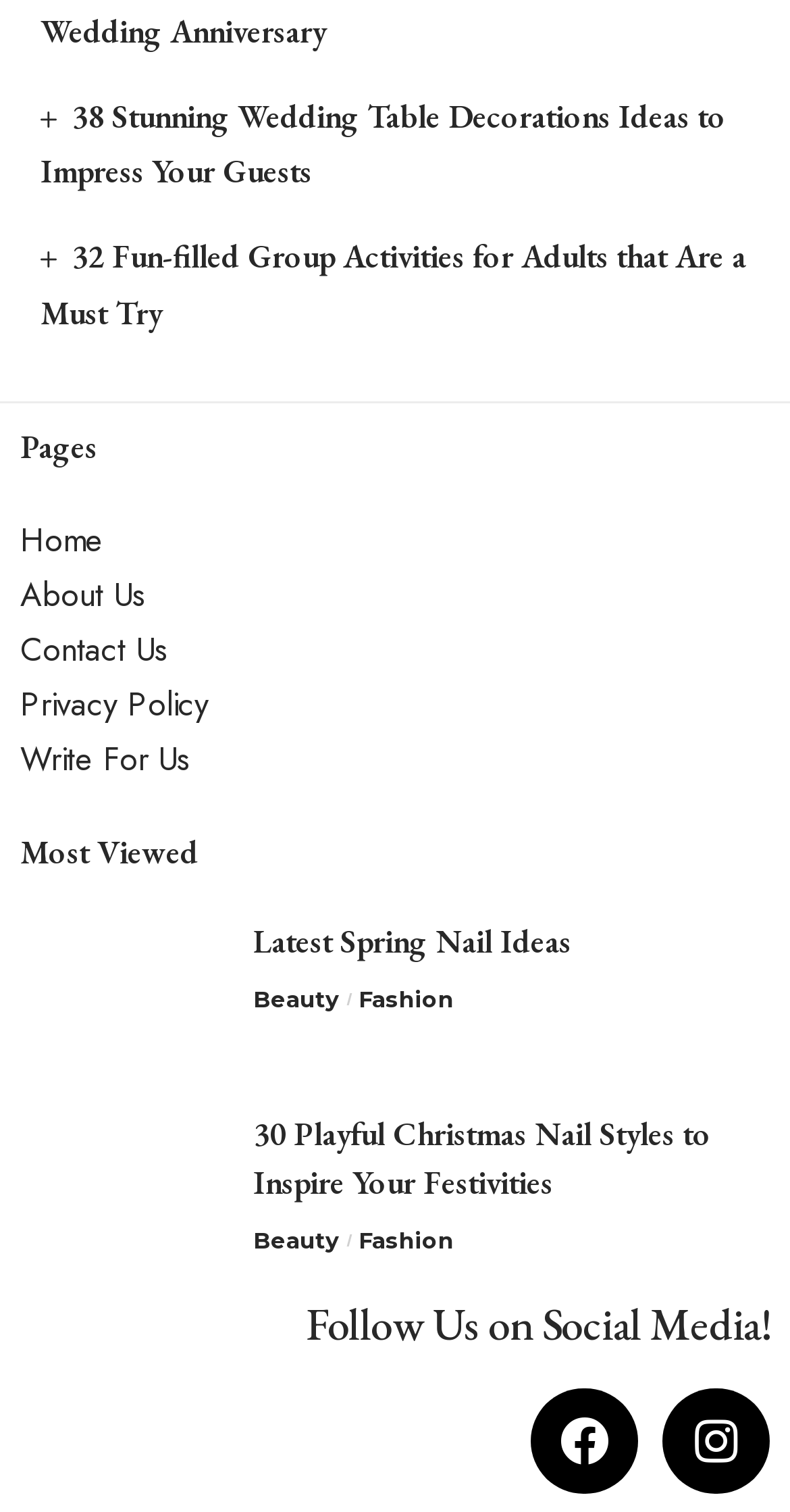Answer the following in one word or a short phrase: 
How many nail-related topics are listed?

3